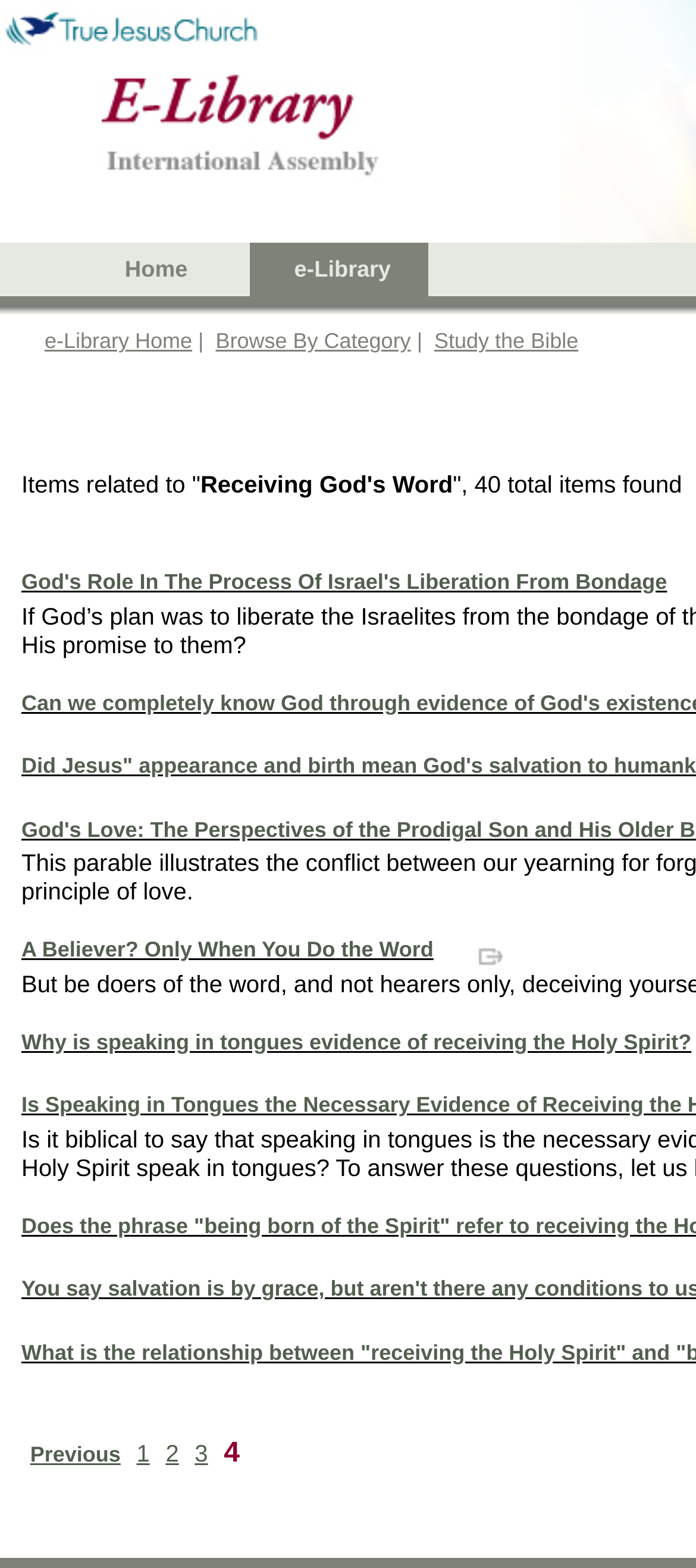Answer the following query with a single word or phrase:
How many pages of search results are there?

3